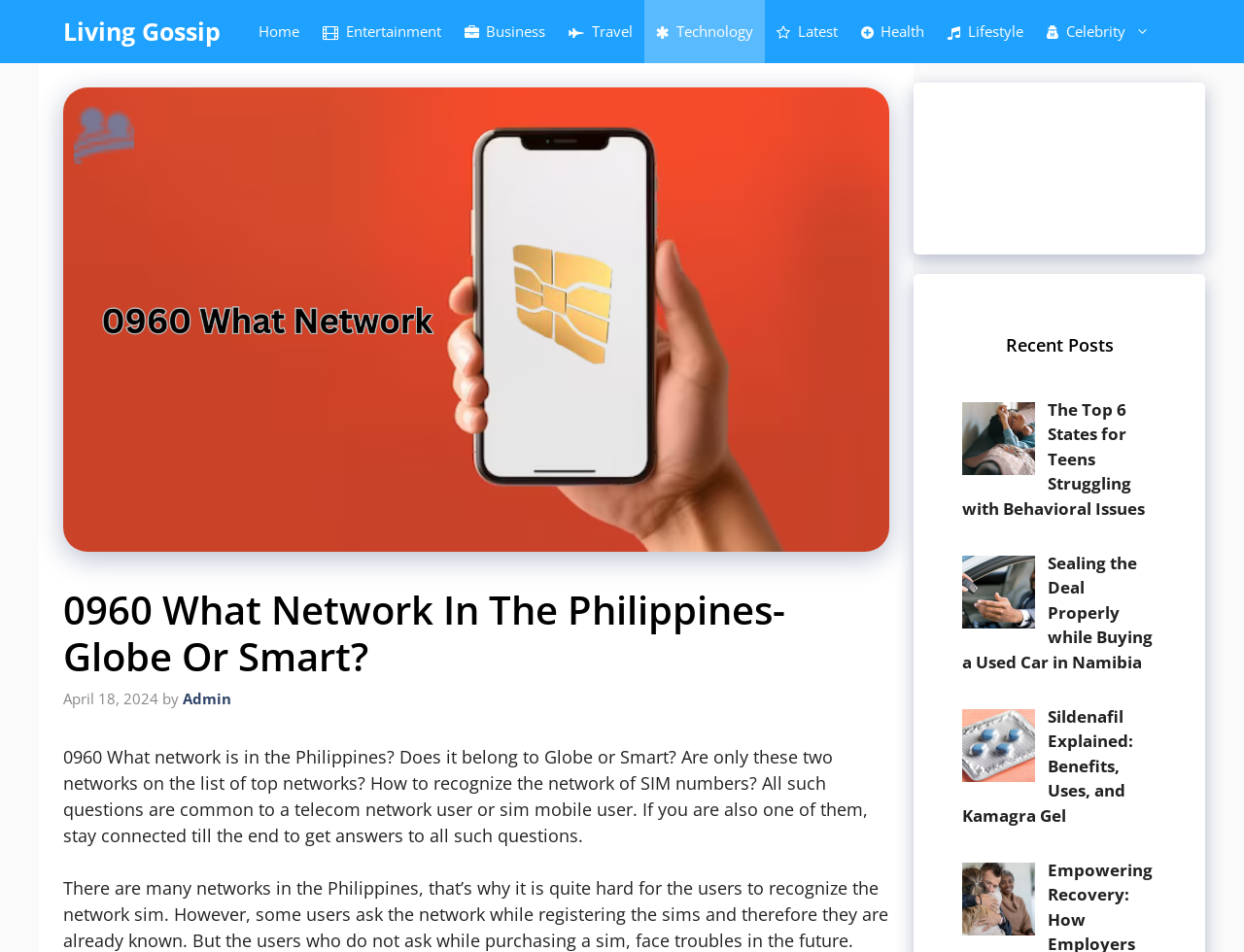Could you provide the bounding box coordinates for the portion of the screen to click to complete this instruction: "Click on the 'Home' link"?

[0.198, 0.0, 0.25, 0.066]